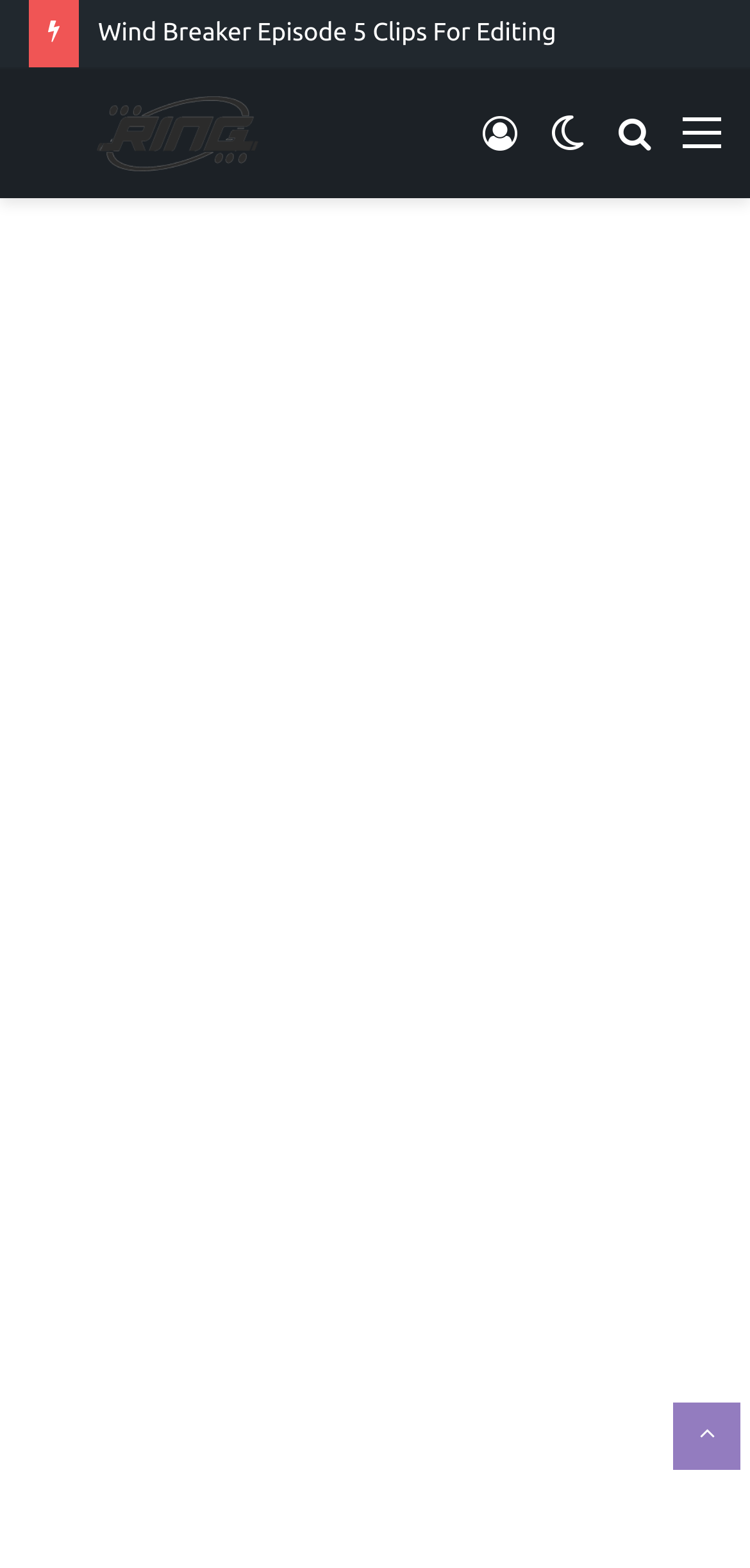How many links are there in the primary navigation section?
Using the image as a reference, answer the question with a short word or phrase.

4